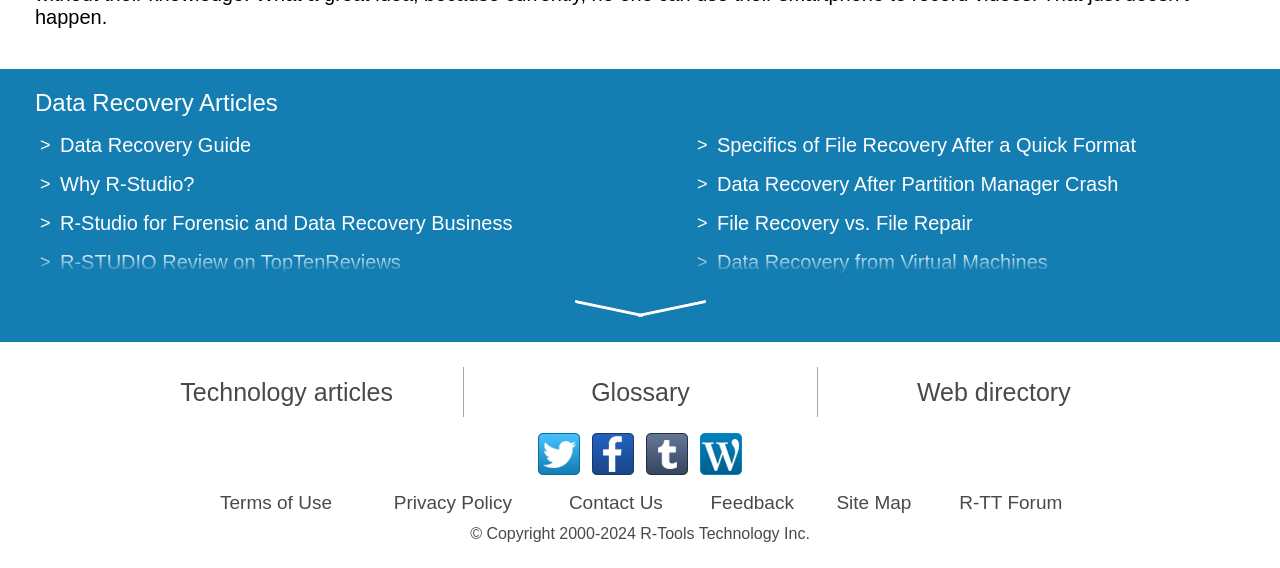How many social media links are present on the webpage?
Provide a short answer using one word or a brief phrase based on the image.

4